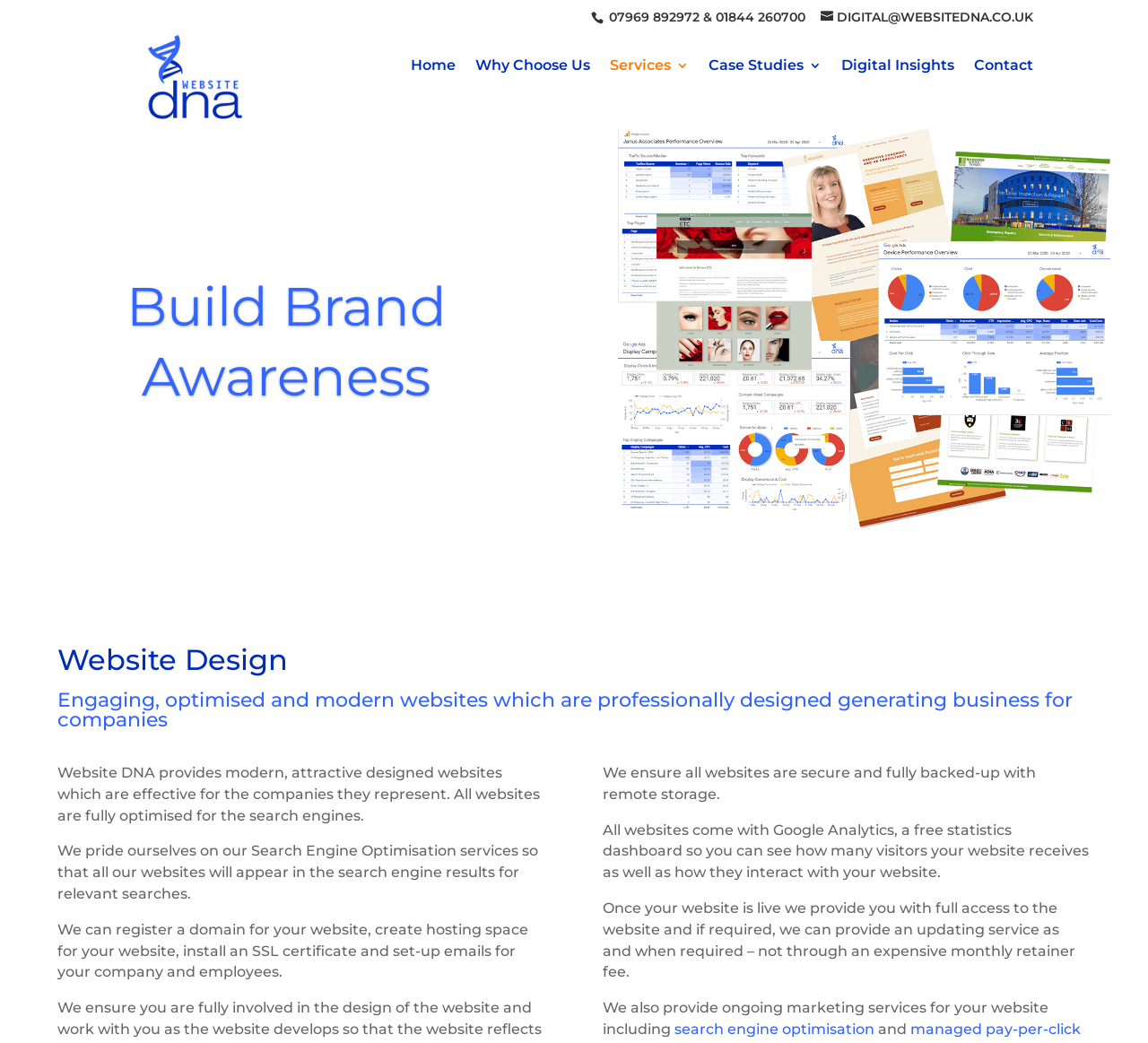What is the phone number? Please answer the question using a single word or phrase based on the image.

07969 892972